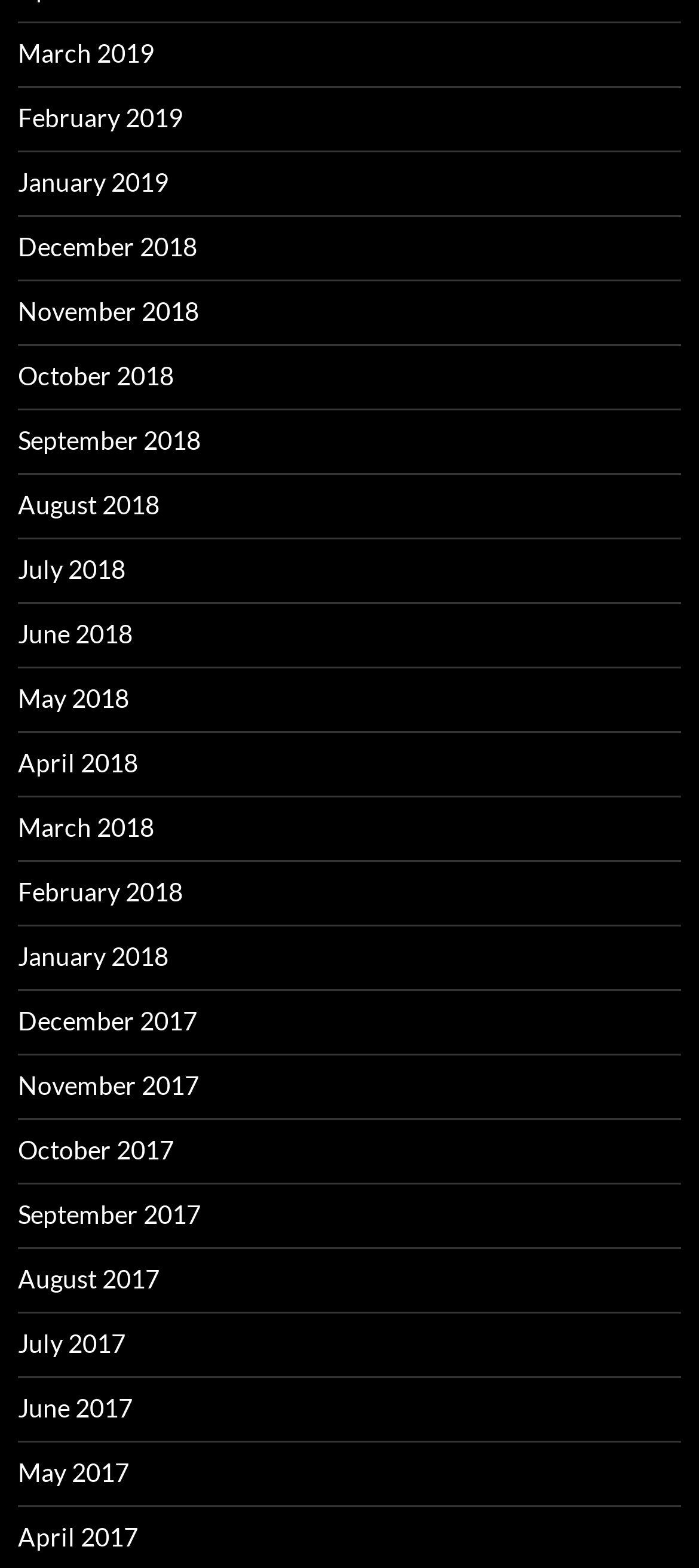Kindly determine the bounding box coordinates for the clickable area to achieve the given instruction: "view February 2019".

[0.026, 0.065, 0.262, 0.085]